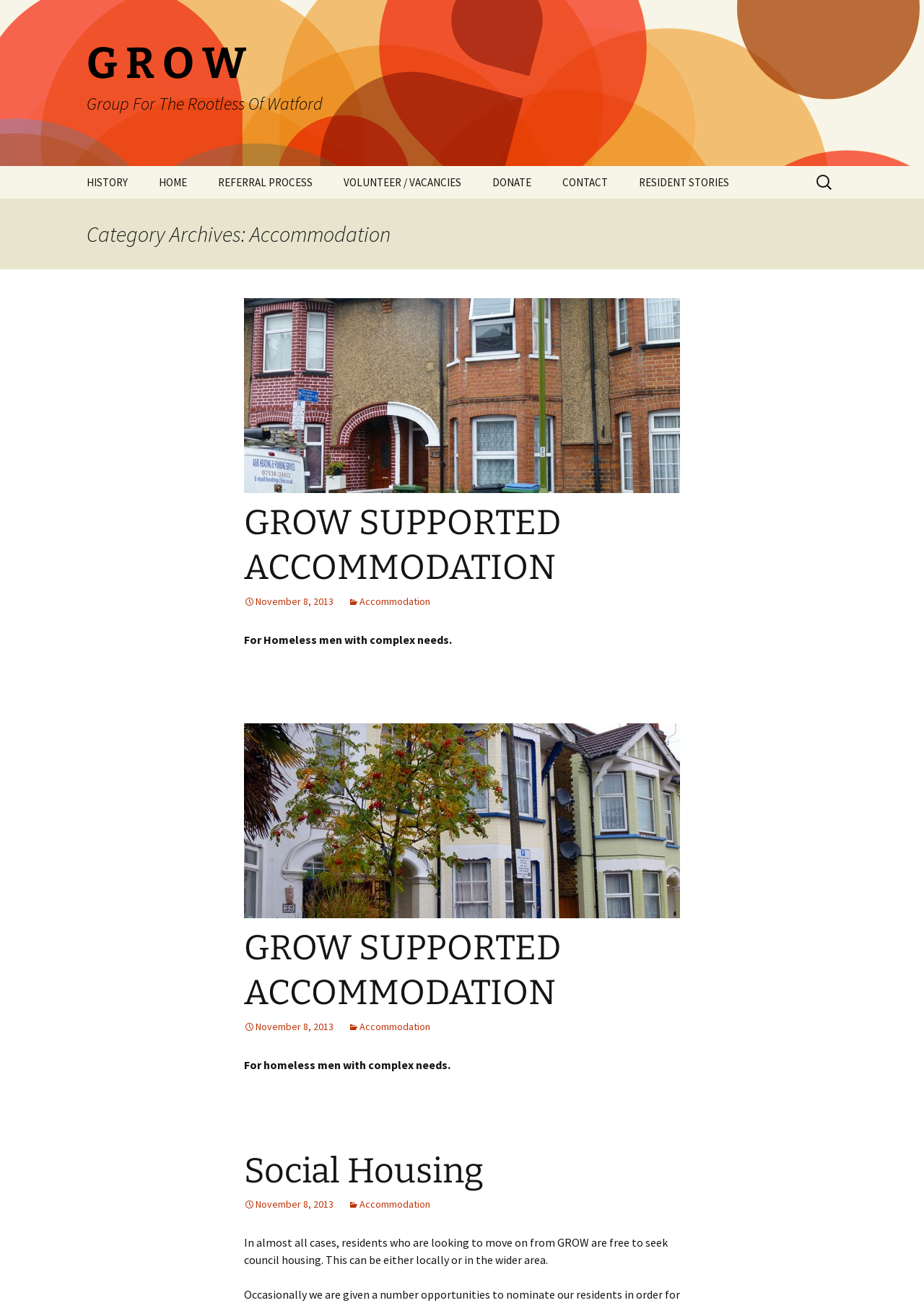Please mark the clickable region by giving the bounding box coordinates needed to complete this instruction: "Learn about Social Housing".

[0.264, 0.881, 0.736, 0.916]